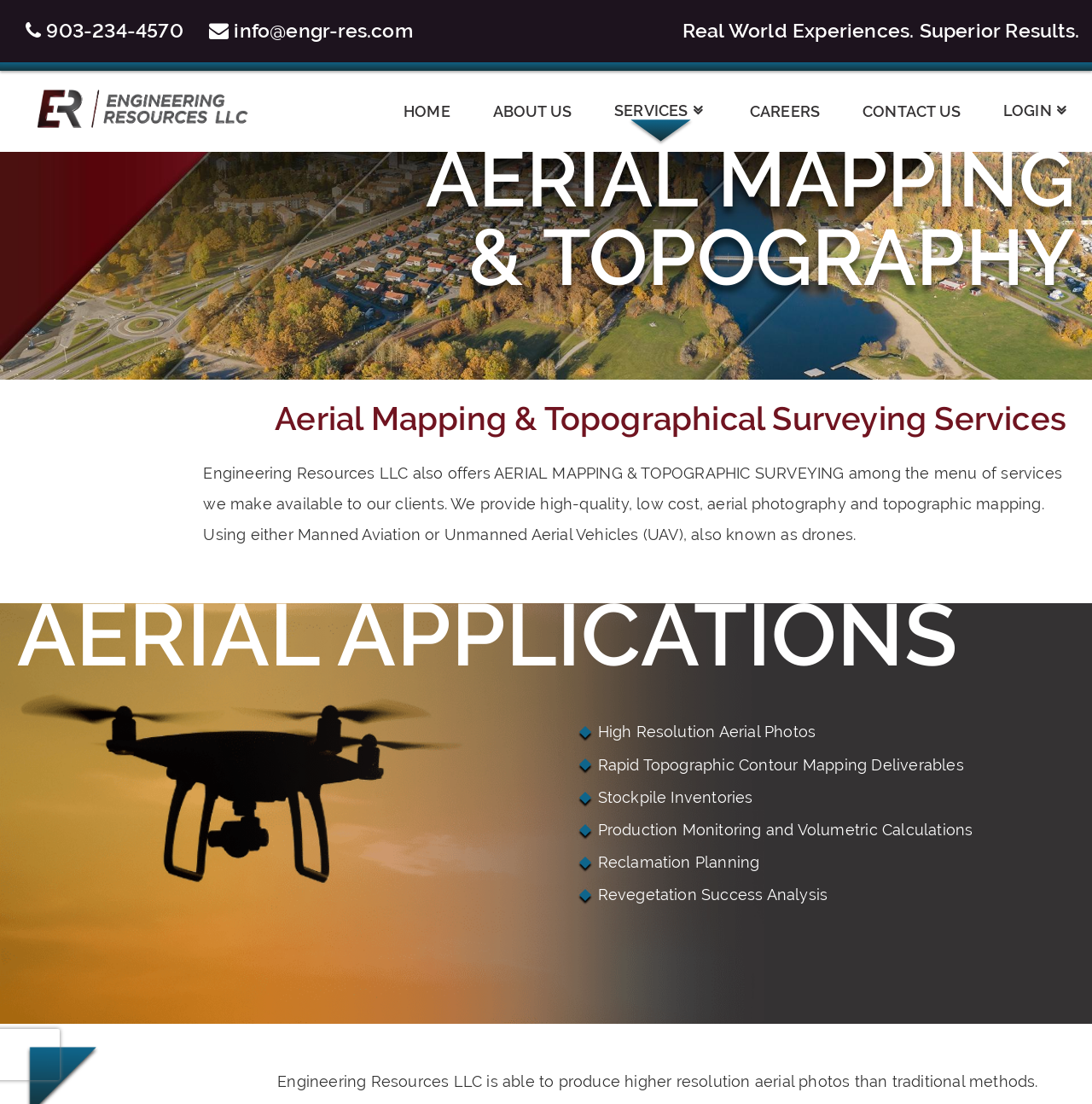What is one of the deliverables of Rapid Topographic Contour Mapping?
Based on the visual details in the image, please answer the question thoroughly.

I found the deliverable by looking at the StaticText elements under the heading 'AERIAL APPLICATIONS', which lists High Resolution Aerial Photos as one of the deliverables of Rapid Topographic Contour Mapping.